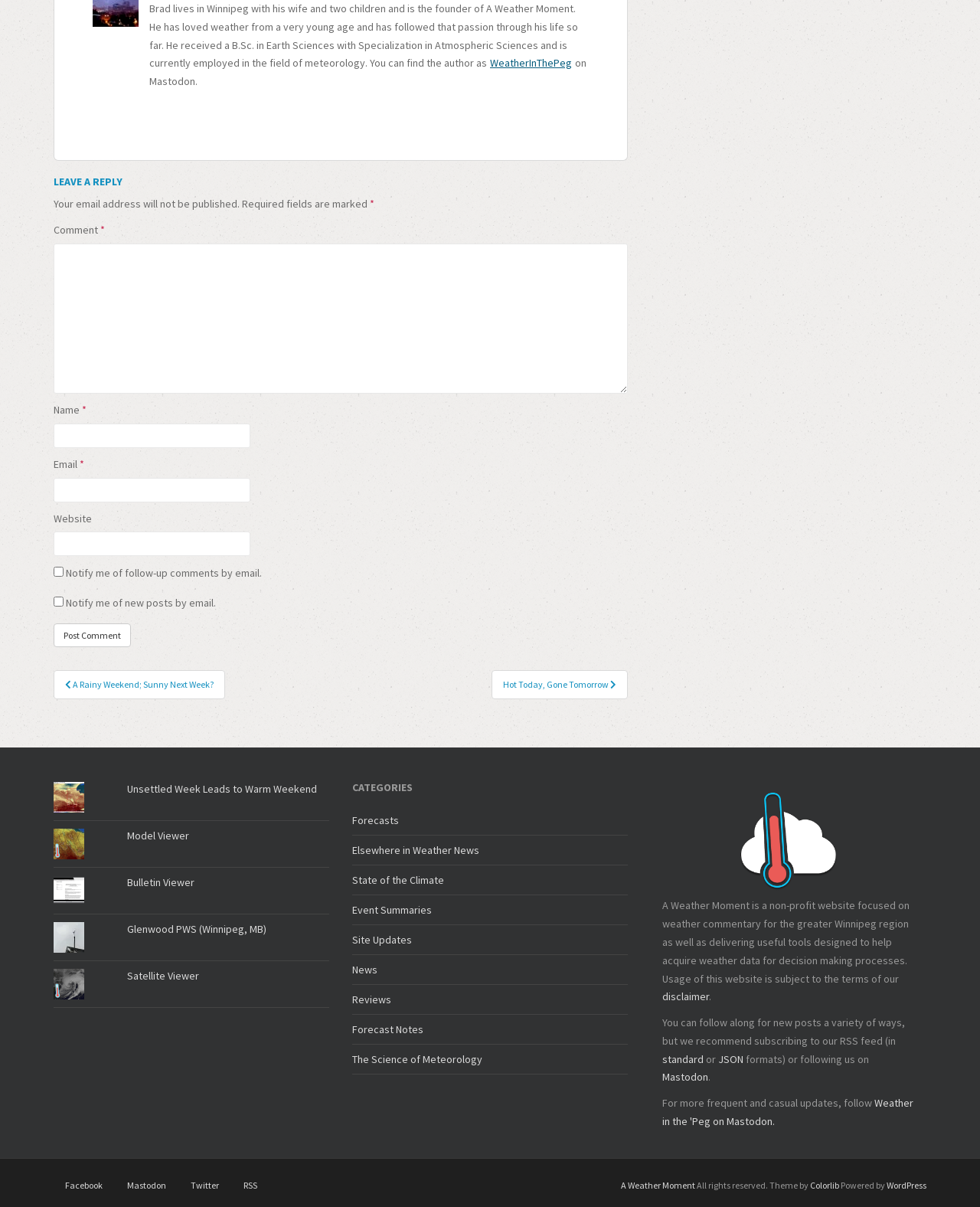Extract the bounding box coordinates for the HTML element that matches this description: "order". The coordinates should be four float numbers between 0 and 1, i.e., [left, top, right, bottom].

None